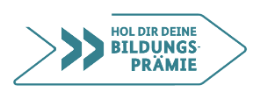What is the purpose of the Bildungsprämie program?
Answer the question based on the image using a single word or a brief phrase.

Supporting educational pursuits